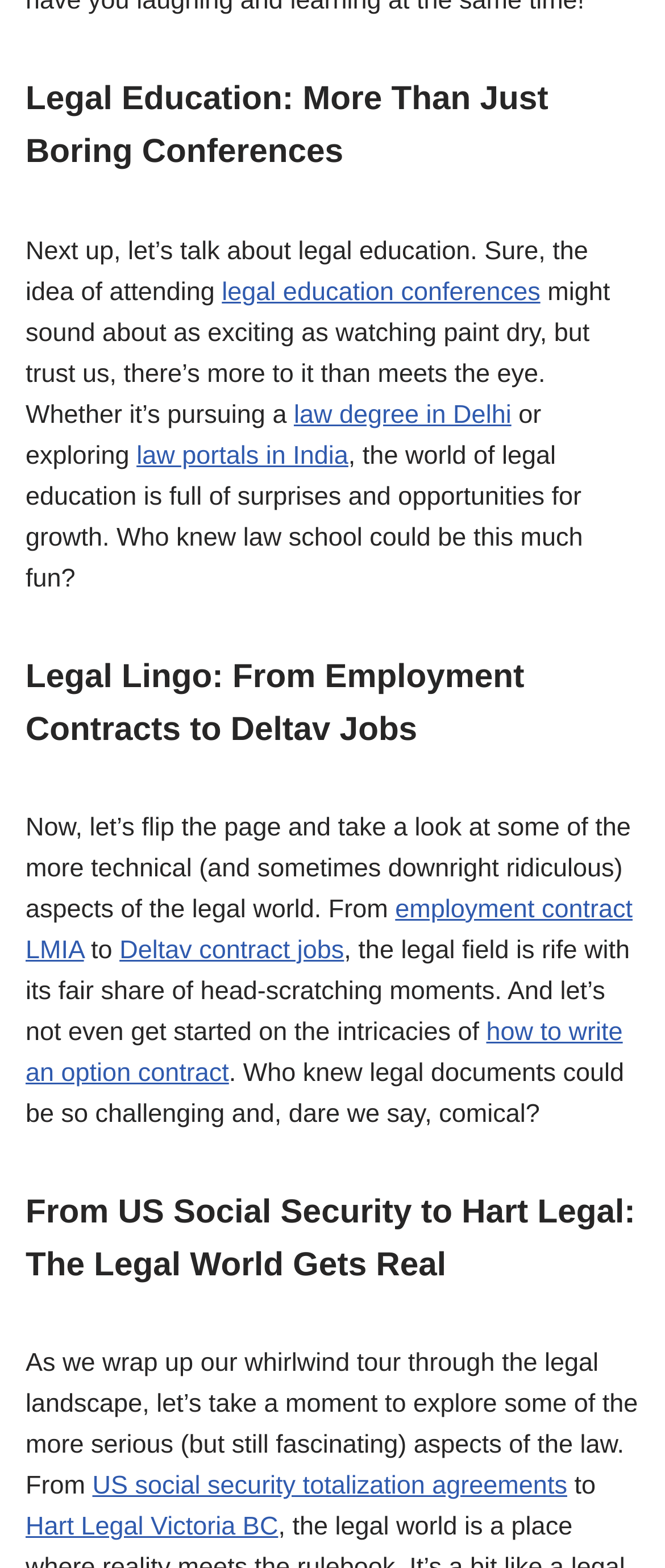Identify the bounding box coordinates of the element that should be clicked to fulfill this task: "Read about legal education conferences". The coordinates should be provided as four float numbers between 0 and 1, i.e., [left, top, right, bottom].

[0.334, 0.177, 0.813, 0.195]